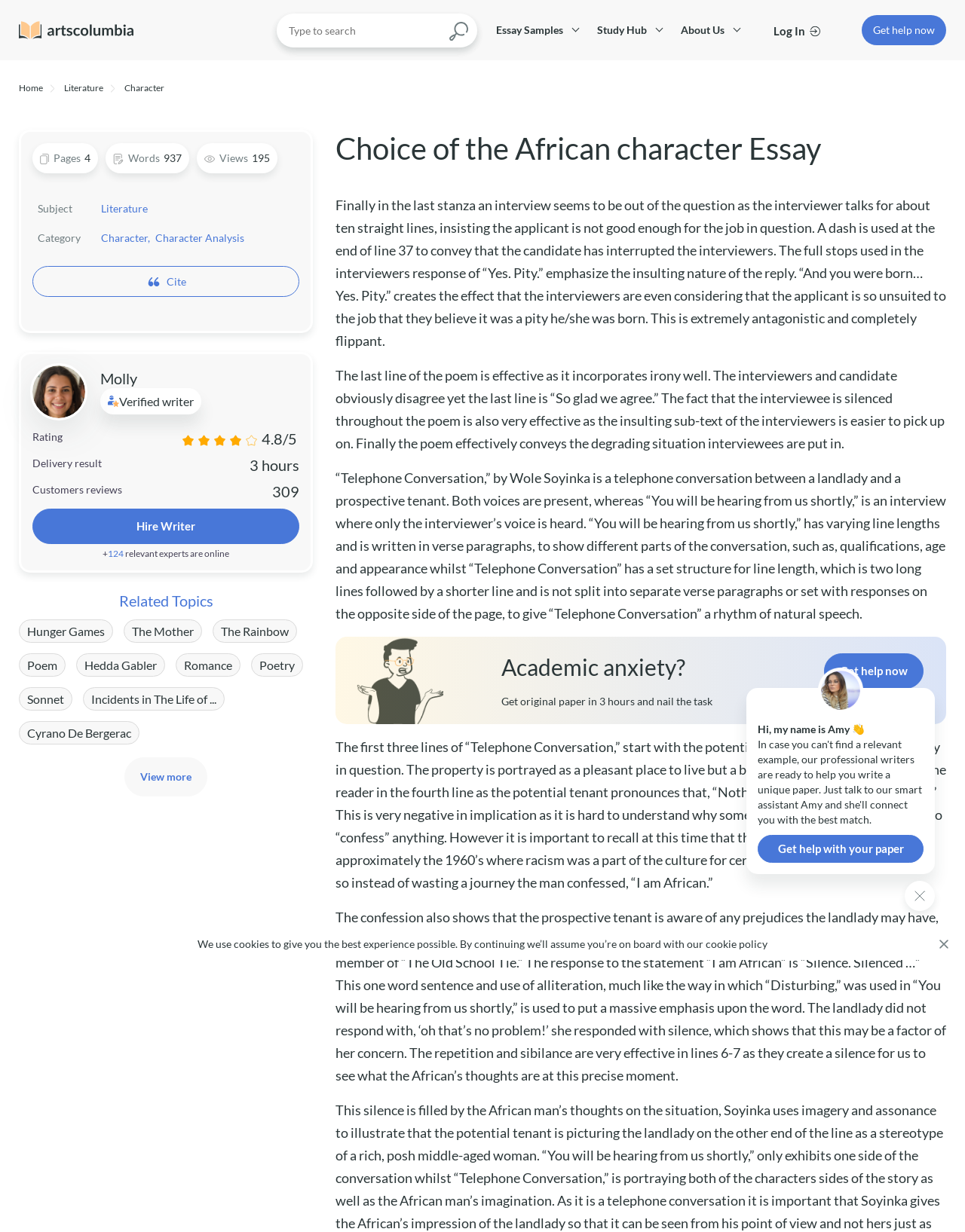Determine the bounding box coordinates of the clickable element to achieve the following action: 'Search for an essay'. Provide the coordinates as four float values between 0 and 1, formatted as [left, top, right, bottom].

[0.287, 0.011, 0.495, 0.038]